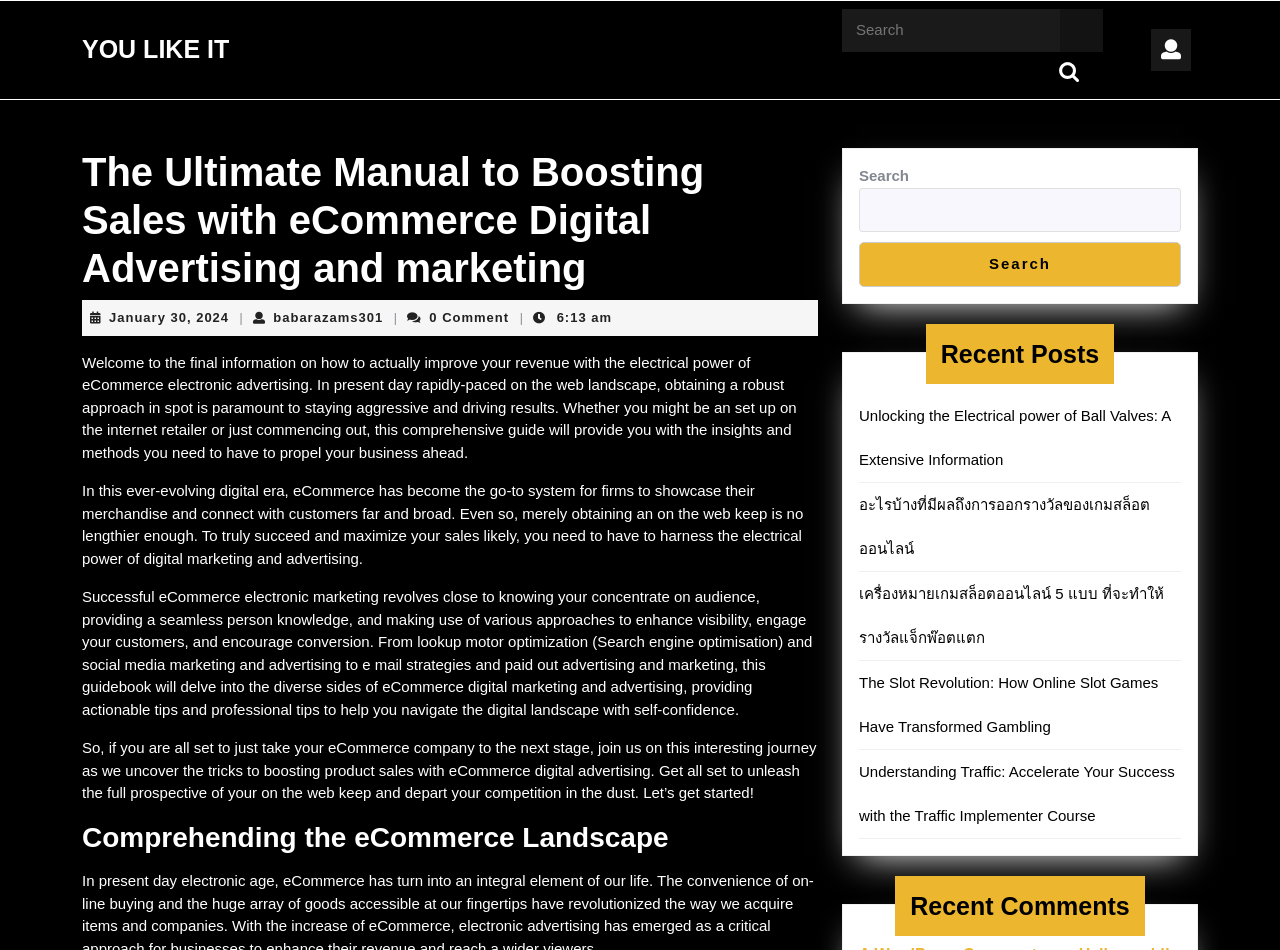Indicate the bounding box coordinates of the clickable region to achieve the following instruction: "visit LEARNING CENTER."

None